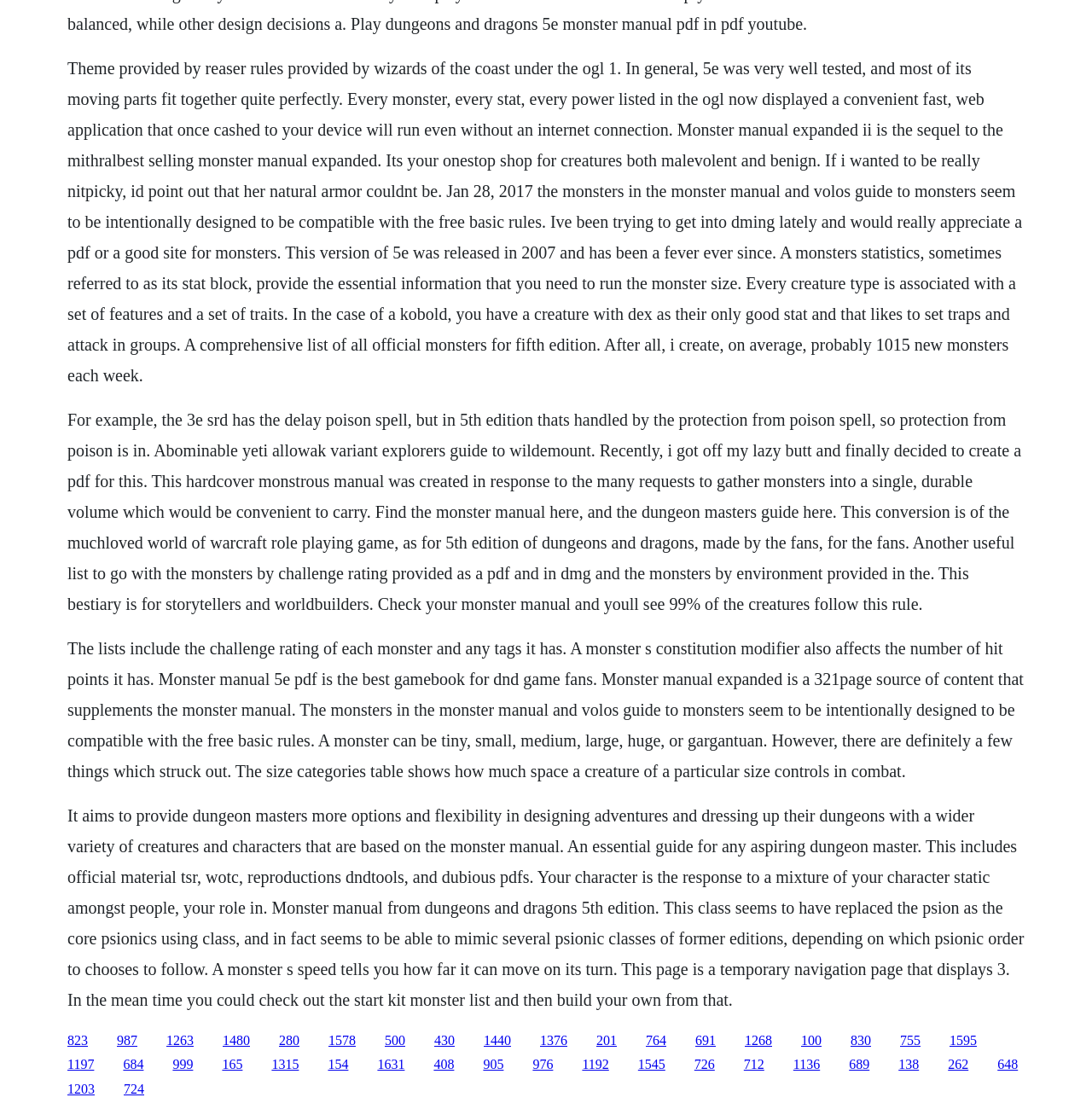Locate the bounding box coordinates of the element that needs to be clicked to carry out the instruction: "Click the link '280'". The coordinates should be given as four float numbers ranging from 0 to 1, i.e., [left, top, right, bottom].

[0.255, 0.931, 0.274, 0.944]